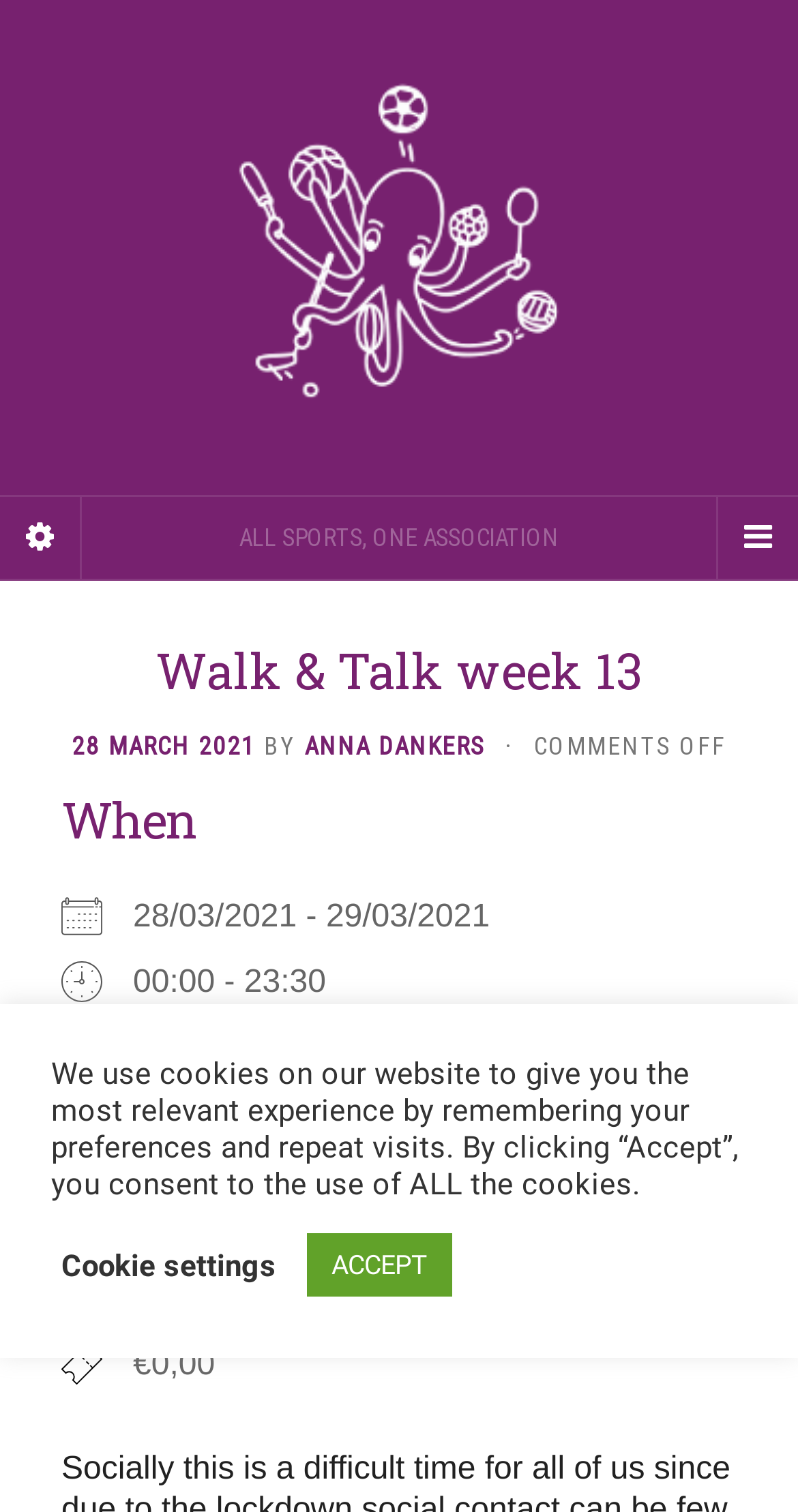Refer to the image and provide an in-depth answer to the question: 
What is the date of the Walk & Talk week 13 event?

The date of the event can be found in the StaticText element that is a child of the HeaderAsNonLandmark element. The text of this element is '28/03/2021 - 29/03/2021', which indicates the start and end dates of the event.